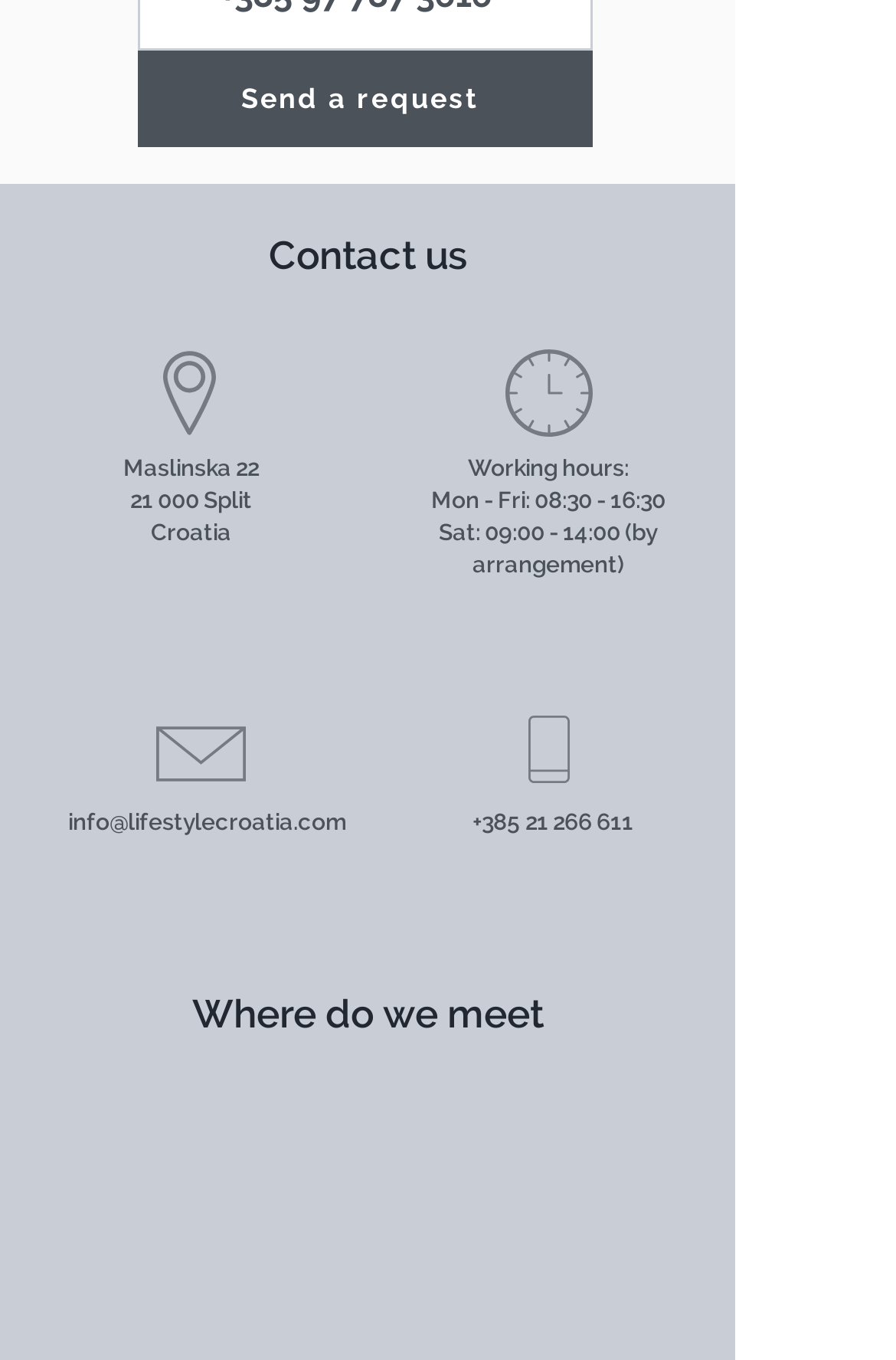Can you find the bounding box coordinates for the UI element given this description: "Working hours:"? Provide the coordinates as four float numbers between 0 and 1: [left, top, right, bottom].

[0.522, 0.335, 0.701, 0.353]